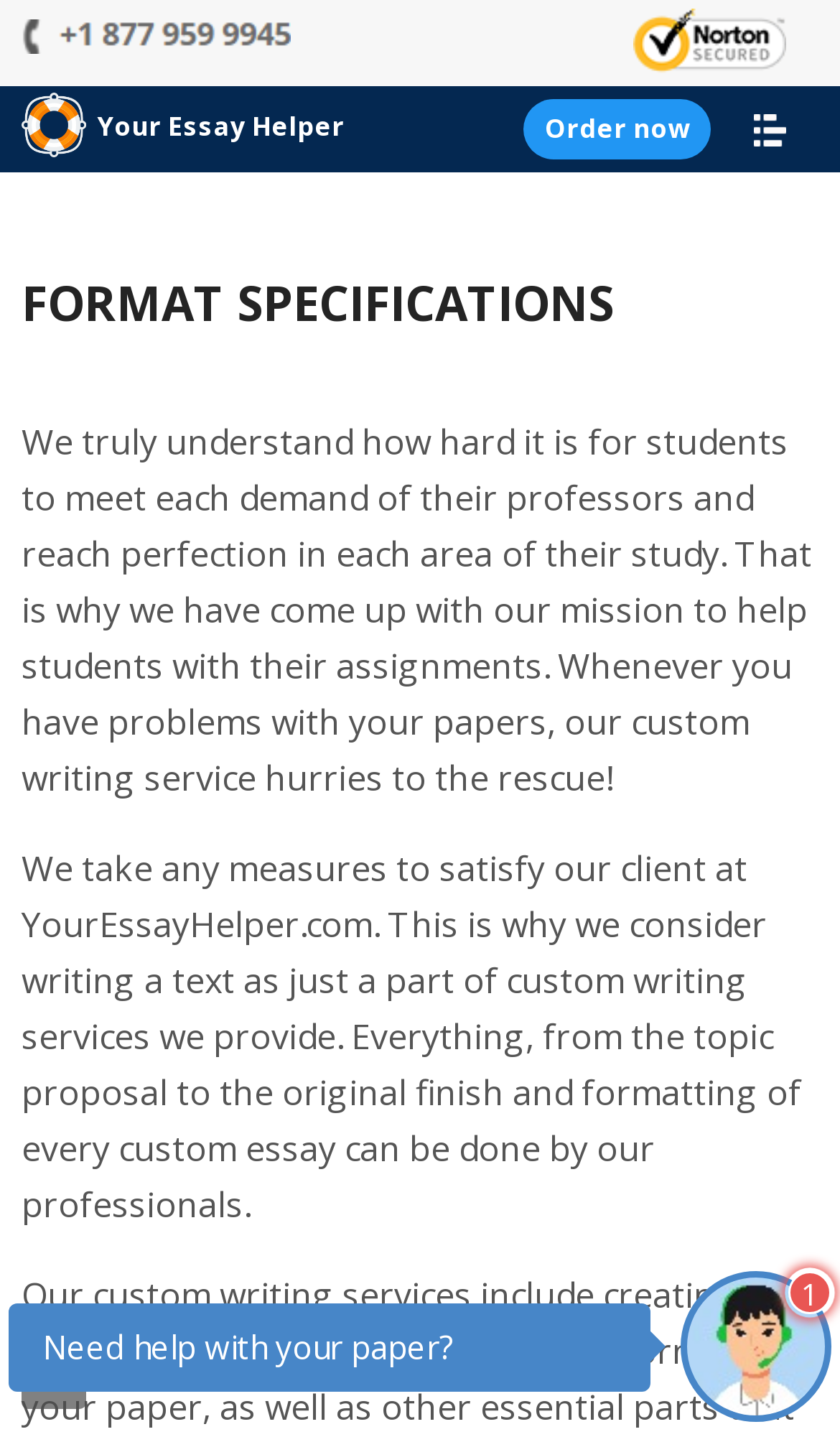Based on the image, provide a detailed response to the question:
What is the purpose of the custom writing service?

I inferred the answer by reading the StaticText element which states that the service helps students with their assignments and provides custom writing services to satisfy clients.